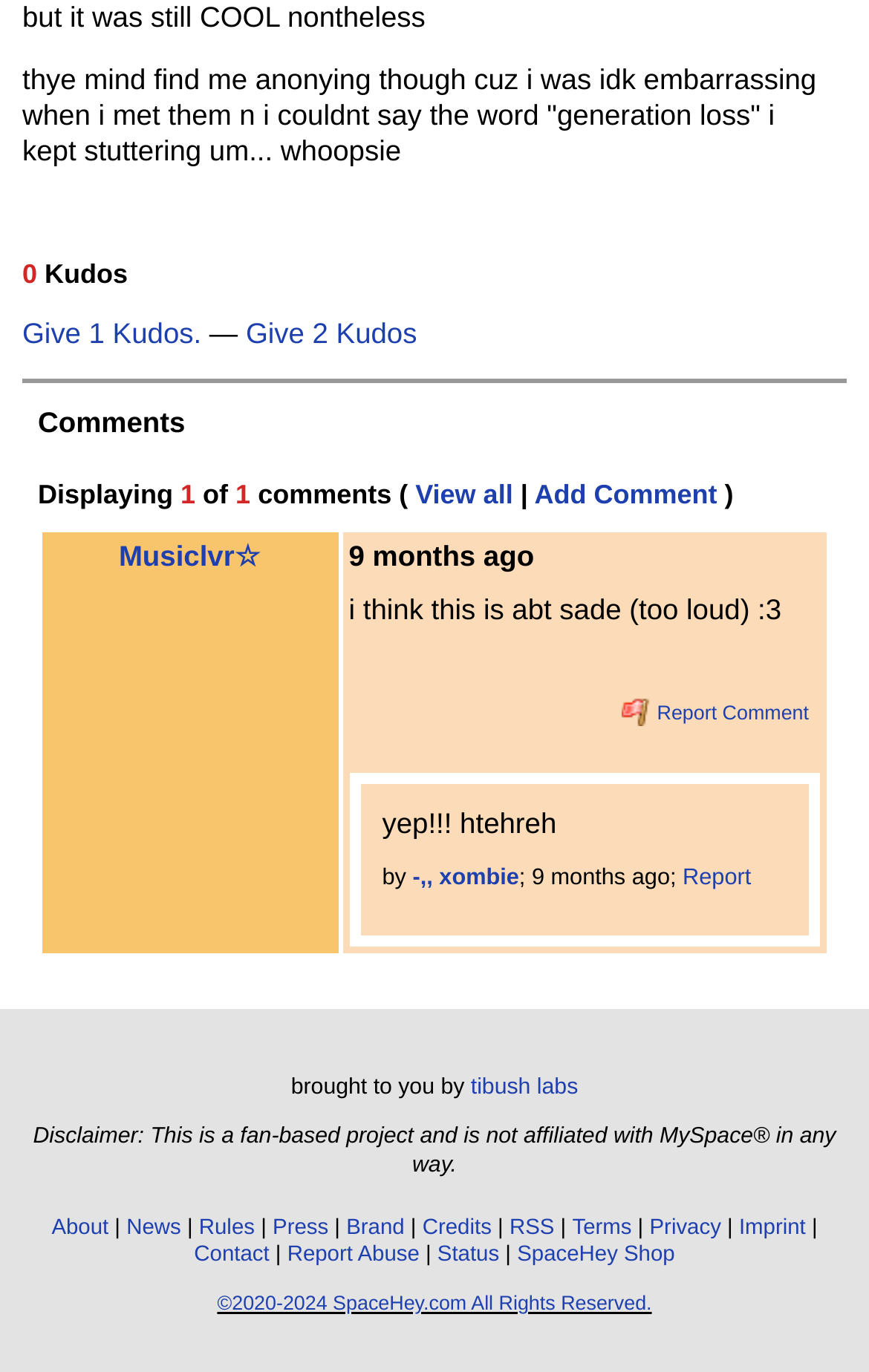Identify the bounding box of the HTML element described here: "SpaceHey Shop". Provide the coordinates as four float numbers between 0 and 1: [left, top, right, bottom].

[0.595, 0.906, 0.777, 0.924]